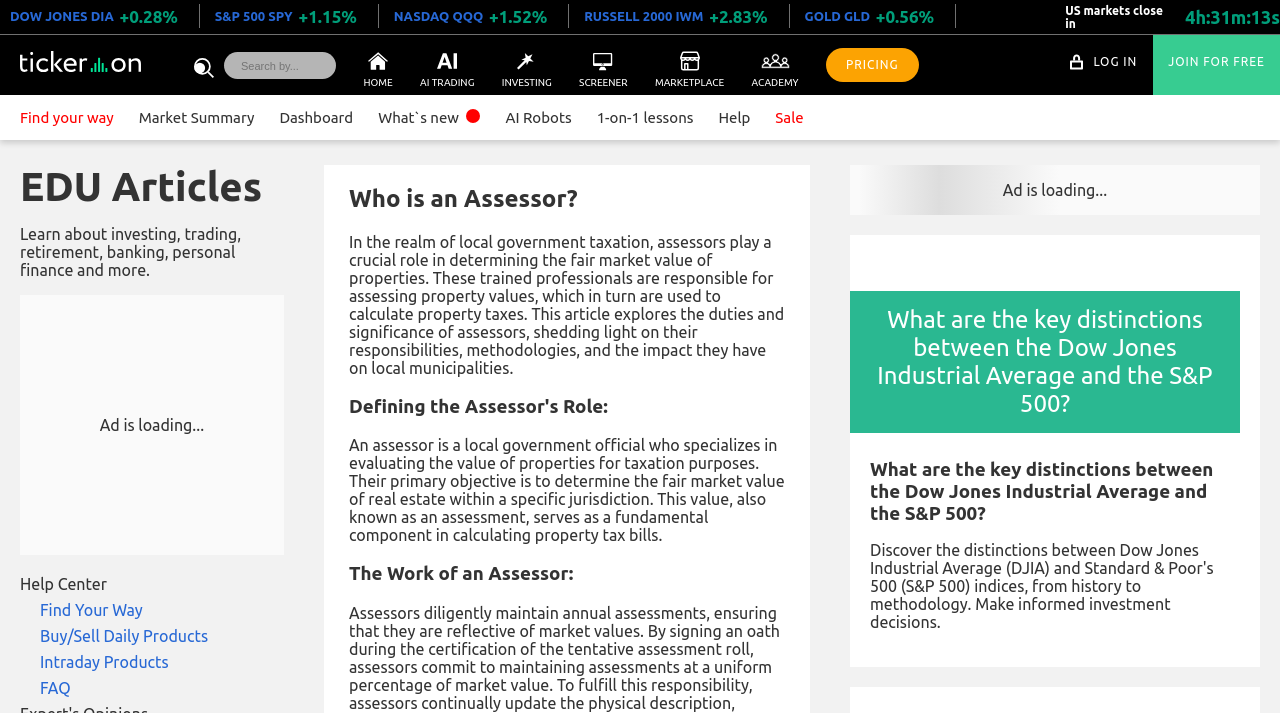Give a detailed overview of the webpage's appearance and contents.

This webpage is about Tickeron, a platform that provides insights into the role of an assessor in the trading industry. The page is divided into several sections. At the top, there are links to various market indices, including DOW JONES DIA, S&P 500 SPY, NASDAQ QQQ, and others, each accompanied by a percentage change indicator. Below these links, there is a countdown timer showing the time until the US markets close.

On the left side of the page, there is a navigation menu with links to trade ideas, investing, screener, marketplace, academy, and pricing. Each link has an accompanying icon. Above the navigation menu, there is a search bar and a link to log in or join for free.

The main content of the page is divided into several sections. The first section is about EDU articles, with a heading and a brief description of the topics covered, including investing, trading, retirement, banking, and personal finance. Below this section, there is a heading "Who is an Assessor?" followed by a detailed article about the role of assessors in local government taxation, including their duties, methodologies, and impact on local municipalities.

The article is divided into subheadings, including "Defining the Assessor's Role" and "The Work of an Assessor," which provide more information about the responsibilities and tasks of assessors. There are also links to related articles, such as "What are the key distinctions between the Dow Jones Industrial Average and the S&P 500?" which provides information about the differences between these two market indices.

At the bottom of the page, there are additional links to help resources, including a help center, FAQs, and a link to buy/sell daily products. There is also a section with a heading "Ad is loading..." which suggests that an advertisement will be displayed in this area.